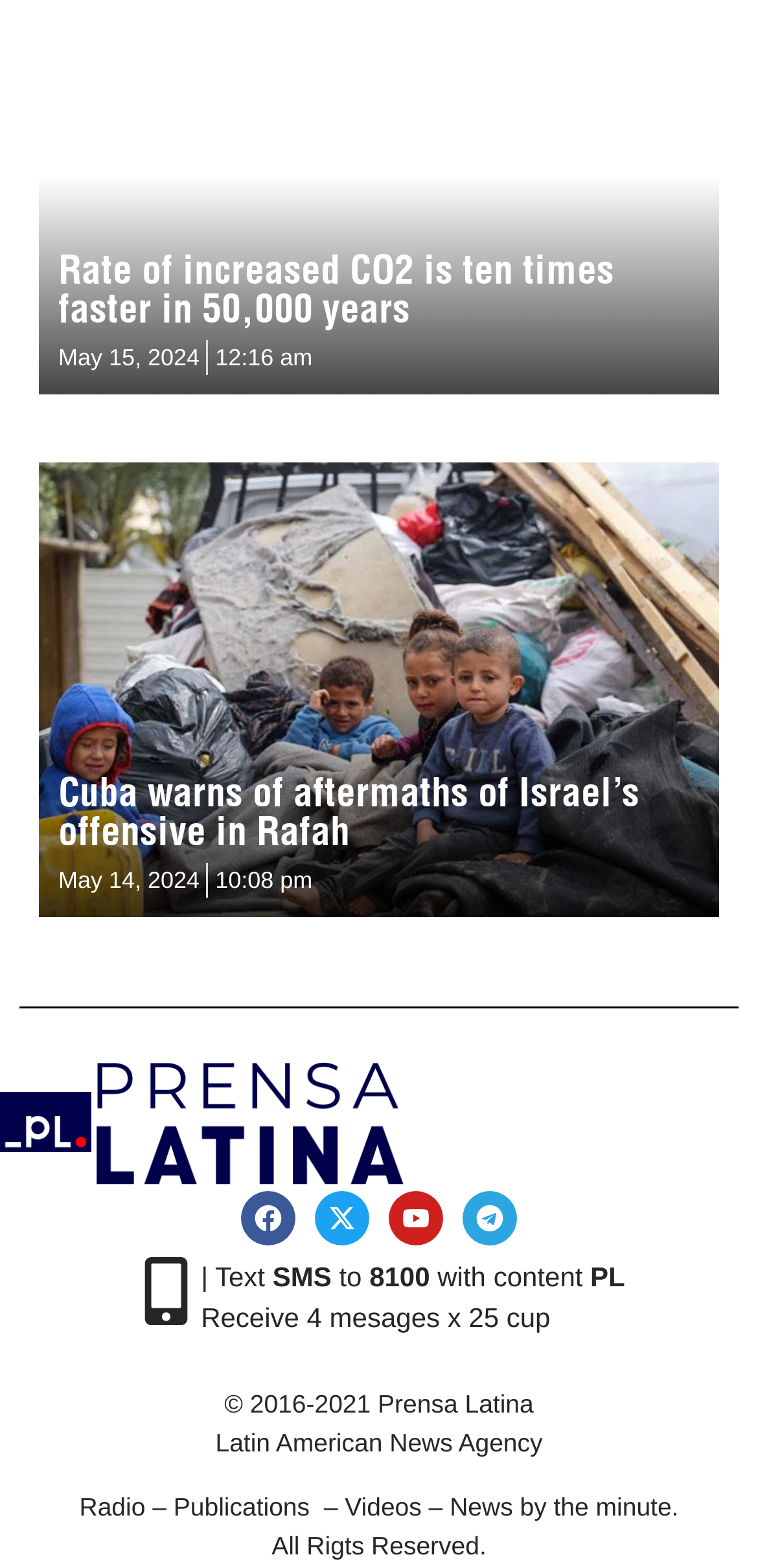Identify the coordinates of the bounding box for the element that must be clicked to accomplish the instruction: "Read the article about Israel's offensive in Rafah".

[0.077, 0.49, 0.844, 0.546]